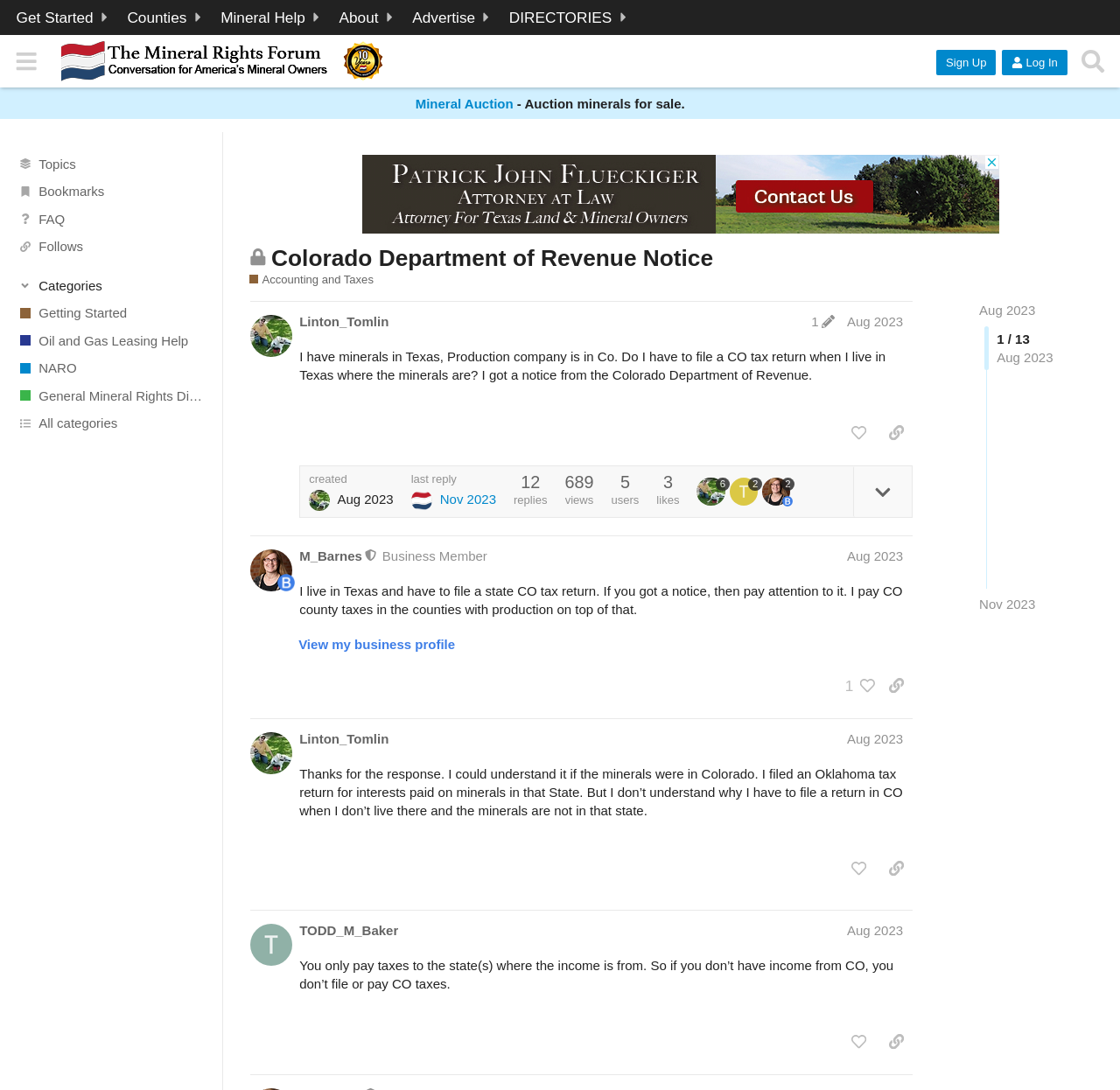What is the username of the person who started the discussion? Examine the screenshot and reply using just one word or a brief phrase.

Linton_Tomlin